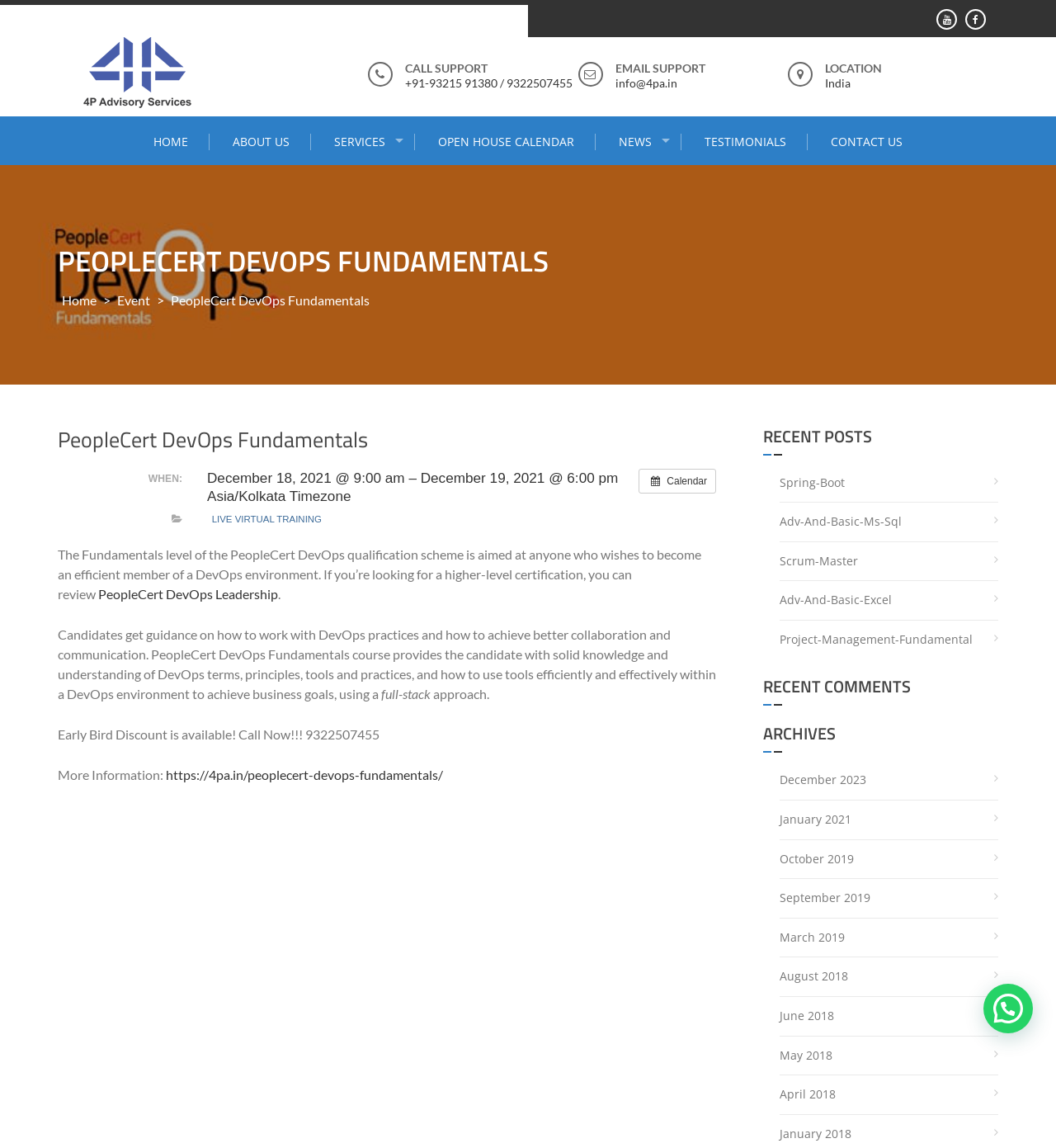Locate the bounding box coordinates of the element that needs to be clicked to carry out the instruction: "View the recent post on Spring-Boot". The coordinates should be given as four float numbers ranging from 0 to 1, i.e., [left, top, right, bottom].

[0.738, 0.404, 0.8, 0.437]